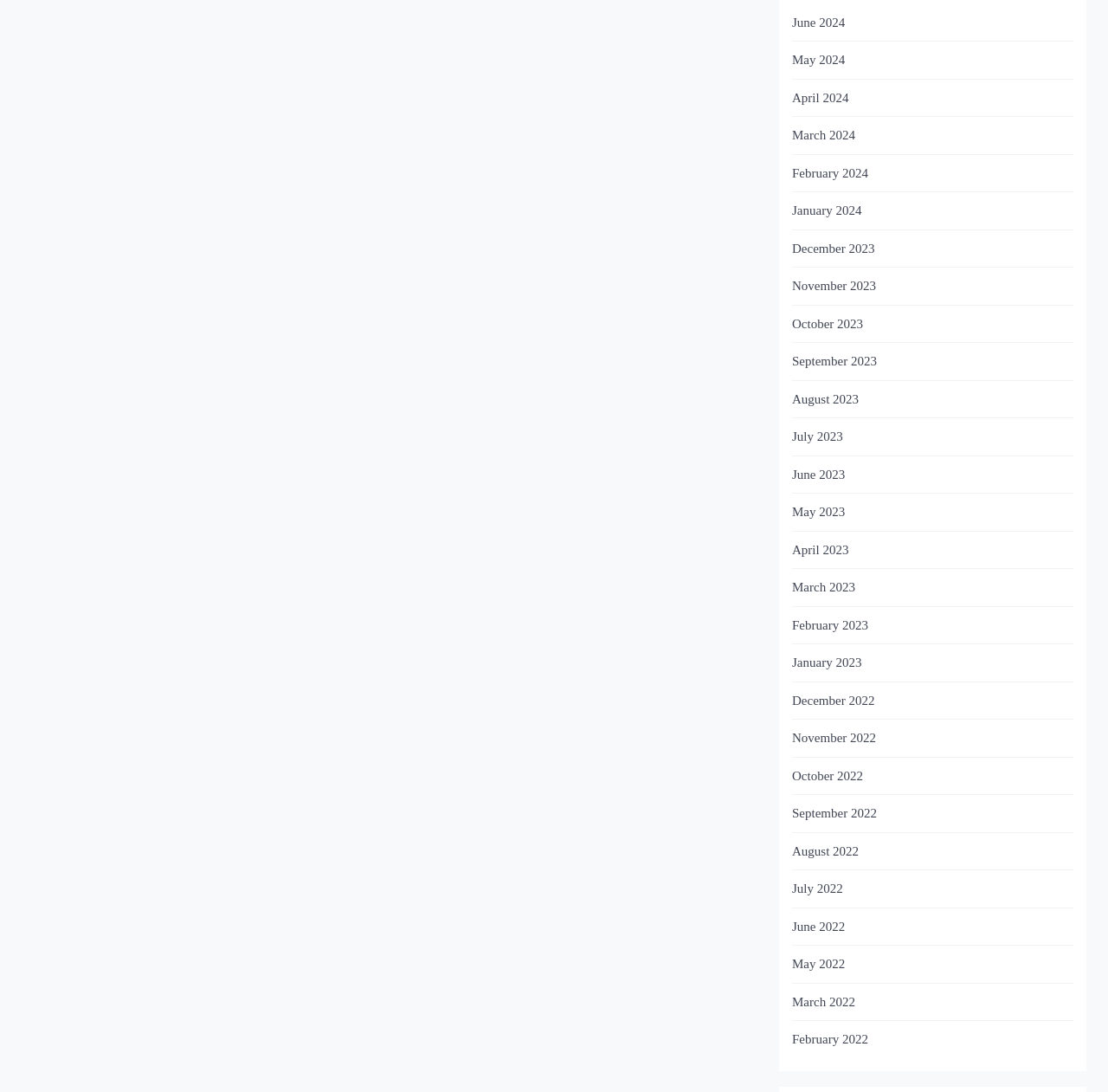What is the pattern of the month listings?
Can you offer a detailed and complete answer to this question?

By analyzing the list of links, I noticed that the months are listed in a sequential order, with each month following the previous one, indicating a monthly pattern.